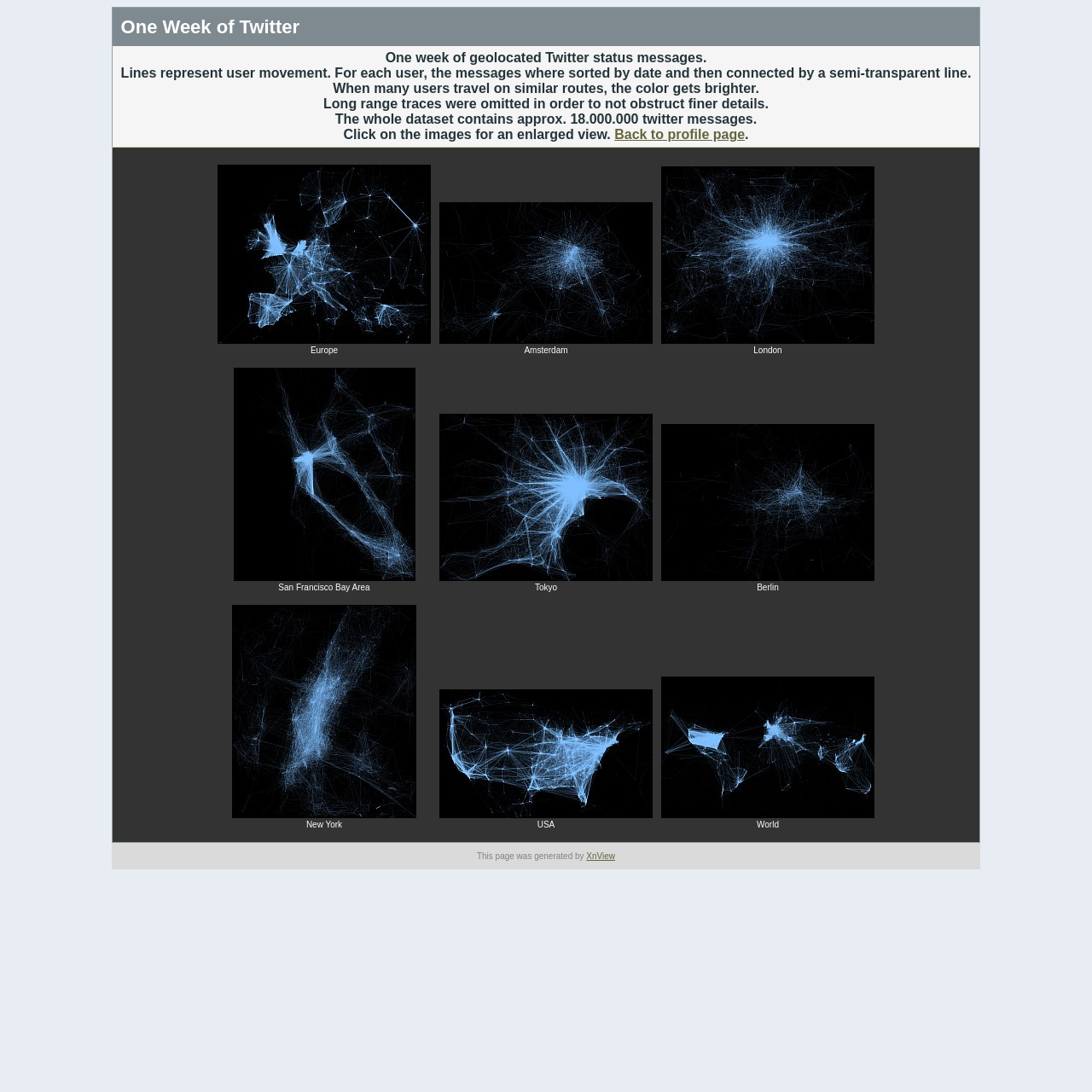What is the function of clicking on the images?
Answer the question with just one word or phrase using the image.

To get an enlarged view